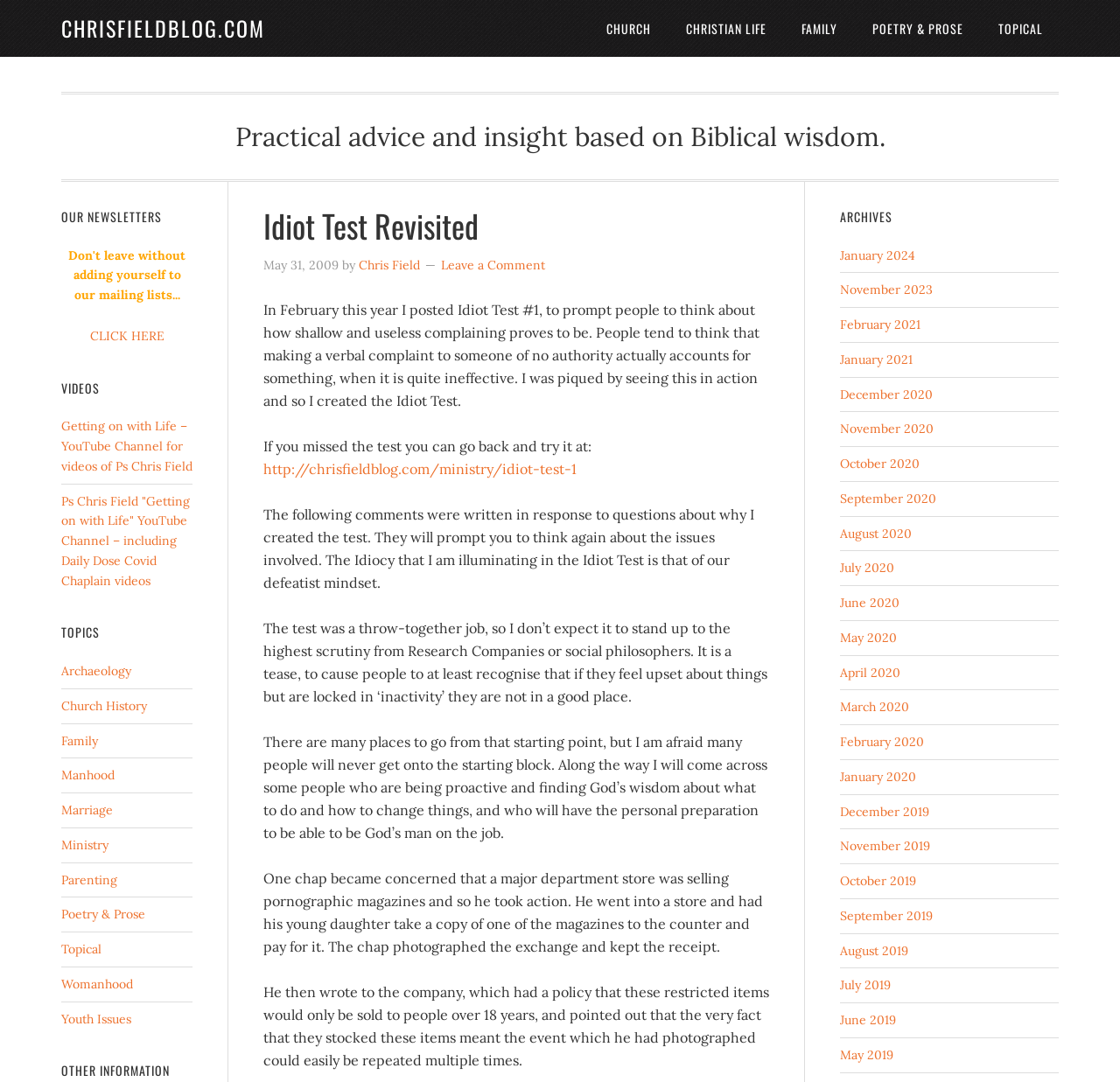Please identify the bounding box coordinates of the clickable area that will fulfill the following instruction: "Read the article posted on March 8, 2022". The coordinates should be in the format of four float numbers between 0 and 1, i.e., [left, top, right, bottom].

None